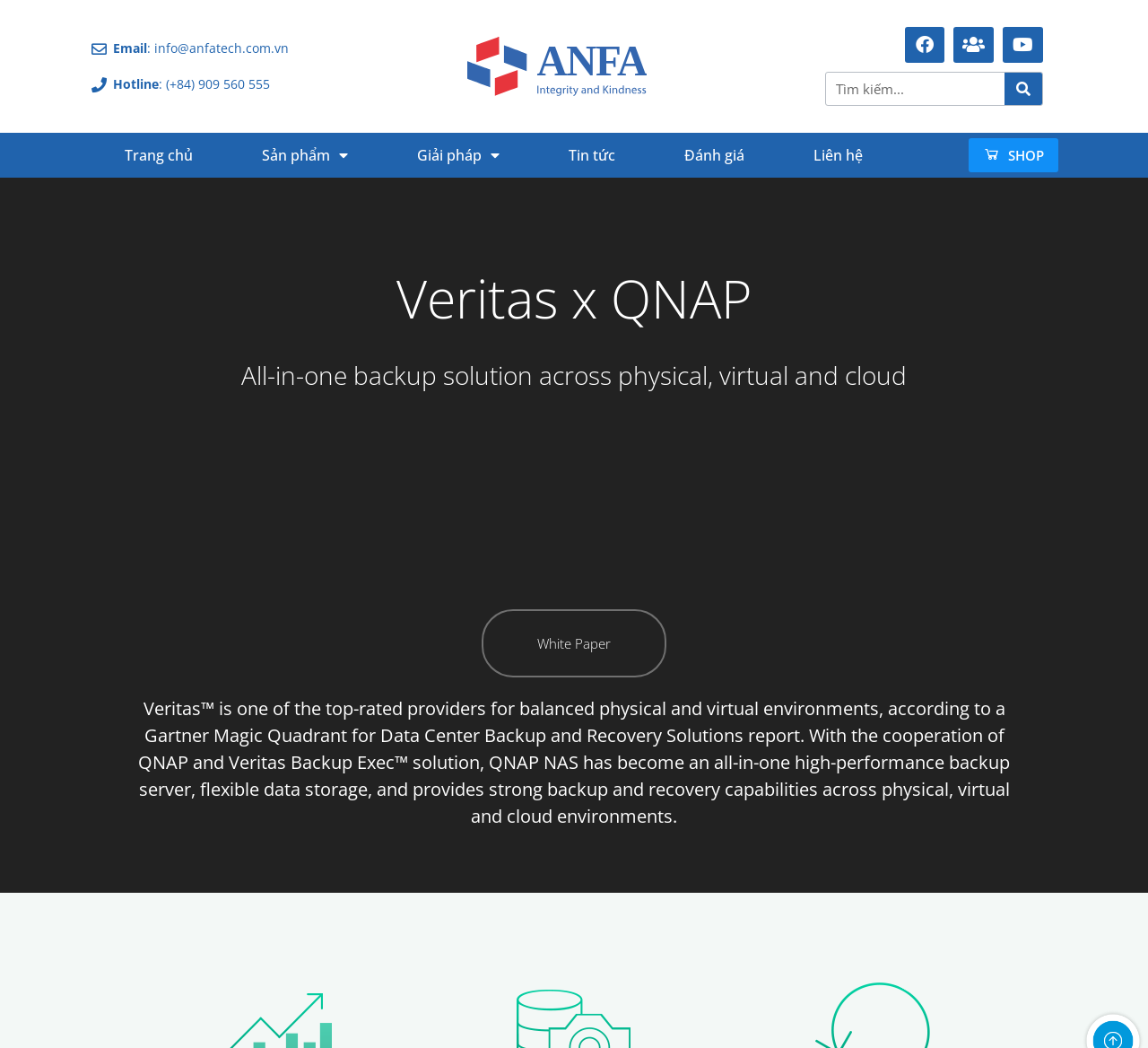Determine the bounding box coordinates of the target area to click to execute the following instruction: "Visit SHOP."

[0.844, 0.132, 0.922, 0.165]